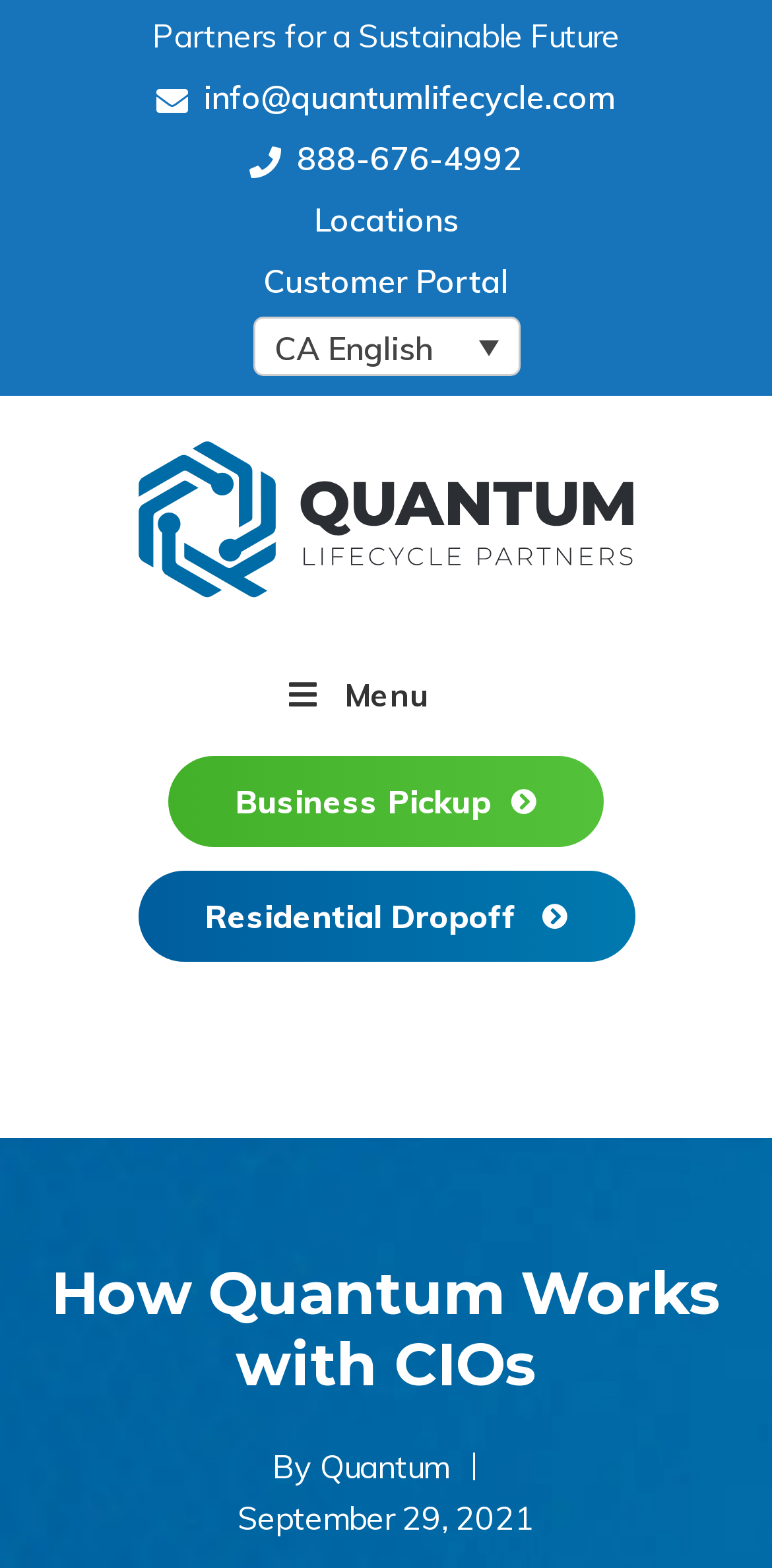Please locate the bounding box coordinates for the element that should be clicked to achieve the following instruction: "Open the 'Menu'". Ensure the coordinates are given as four float numbers between 0 and 1, i.e., [left, top, right, bottom].

[0.372, 0.416, 0.628, 0.469]